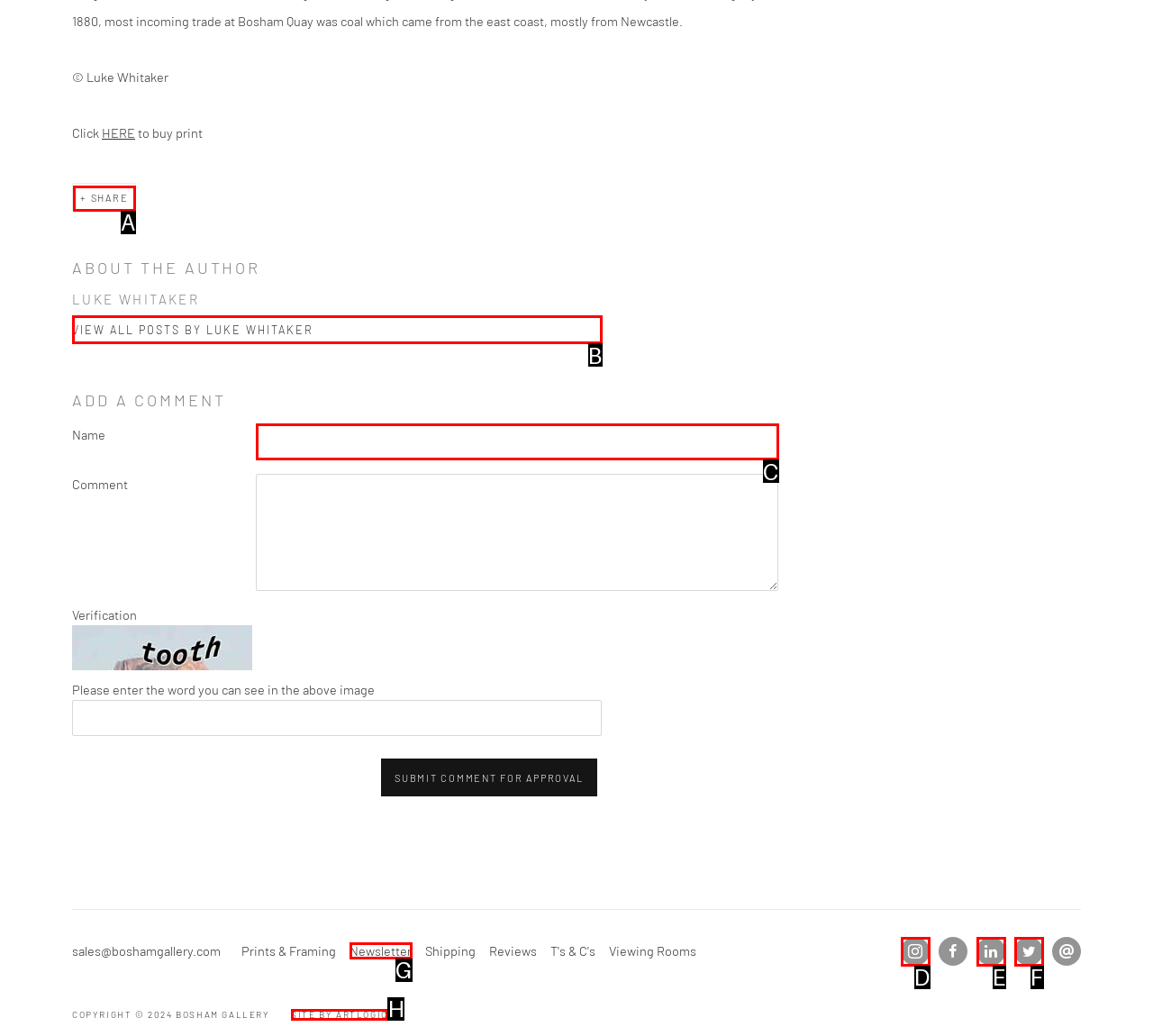Which option should you click on to fulfill this task: Enter your name in the 'Name' textbox? Answer with the letter of the correct choice.

C